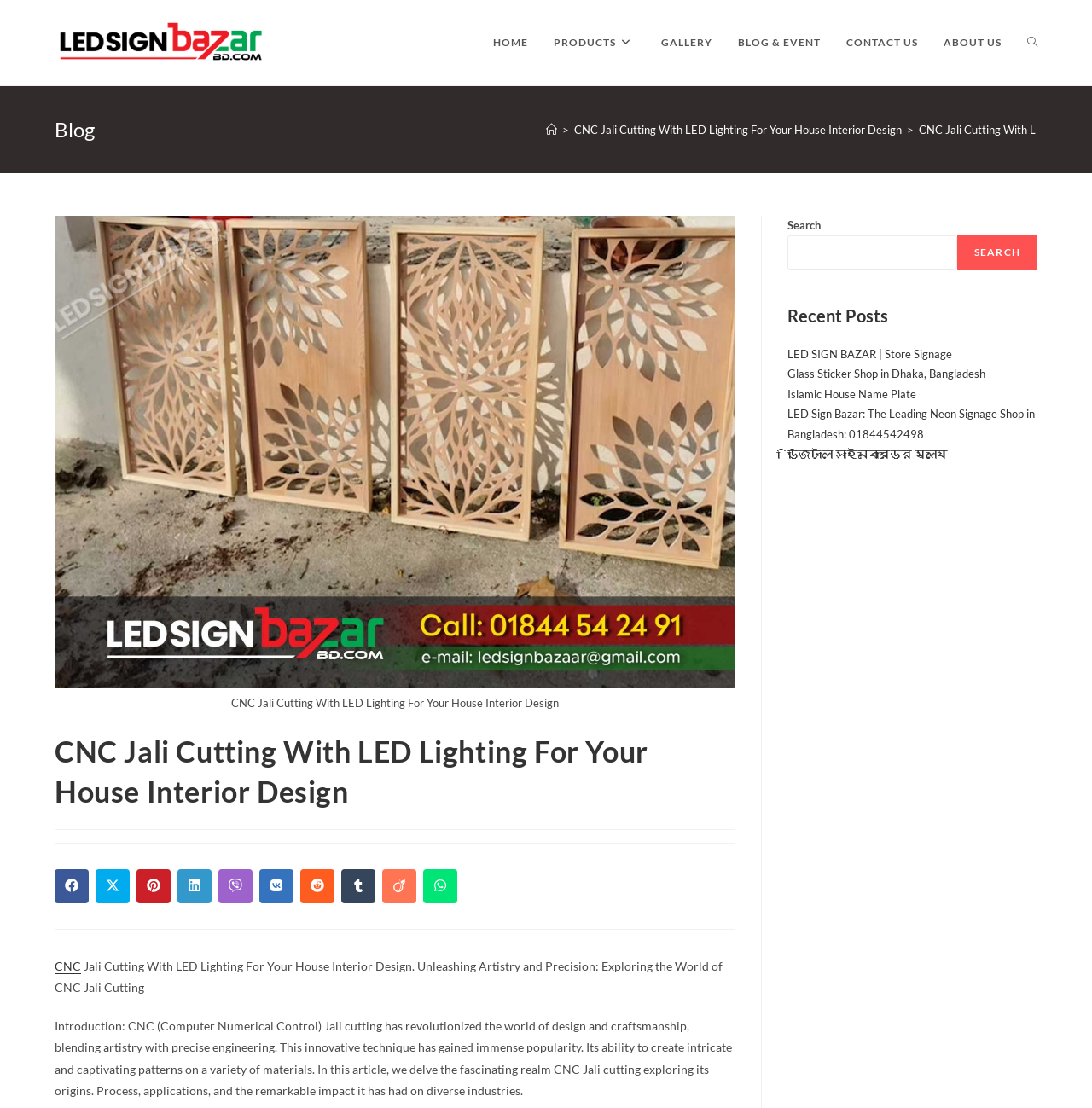Find the bounding box coordinates of the clickable element required to execute the following instruction: "Toggle website search". Provide the coordinates as four float numbers between 0 and 1, i.e., [left, top, right, bottom].

[0.929, 0.0, 0.962, 0.077]